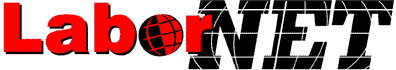Look at the image and give a detailed response to the following question: What does the word 'NET' signify in the logo?

The word 'NET' appears in bold black letters, signifying a network of resources and support for labor movements, which is a key aspect of LaborNET's mission.